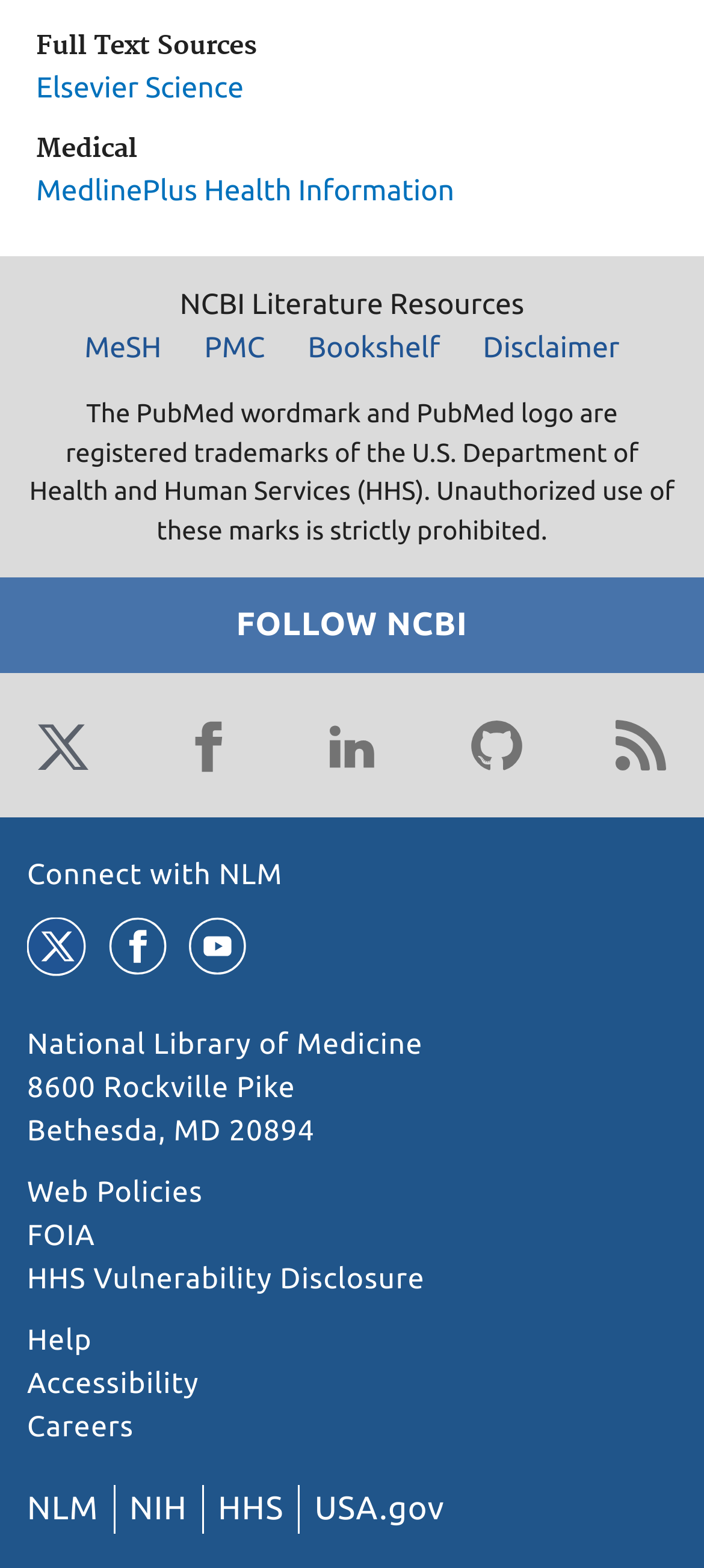Identify the coordinates of the bounding box for the element described below: ".cls-1{fill:#737373;}". Return the coordinates as four float numbers between 0 and 1: [left, top, right, bottom].

[0.859, 0.453, 0.962, 0.499]